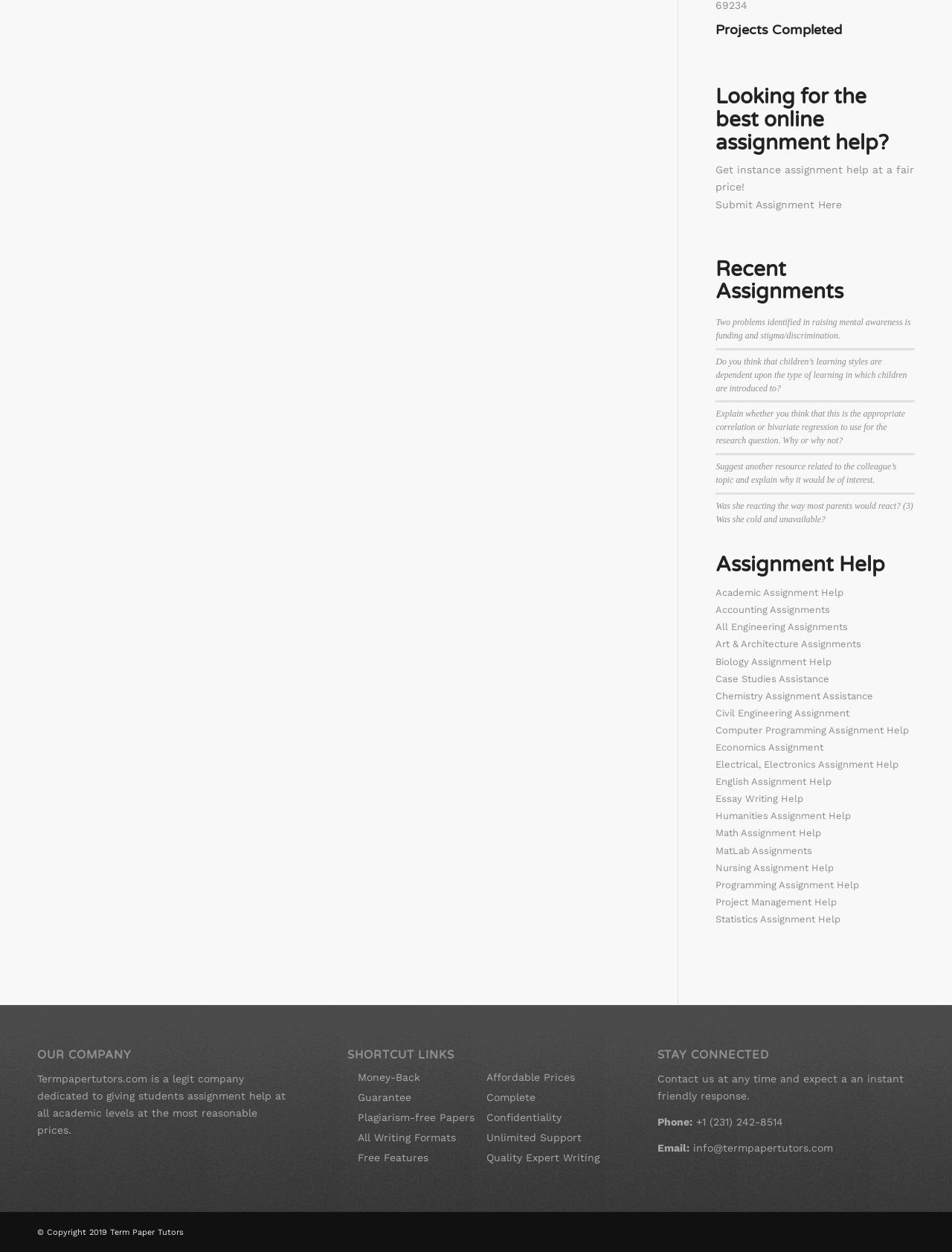Could you find the bounding box coordinates of the clickable area to complete this instruction: "Learn about the company"?

[0.039, 0.838, 0.309, 0.848]